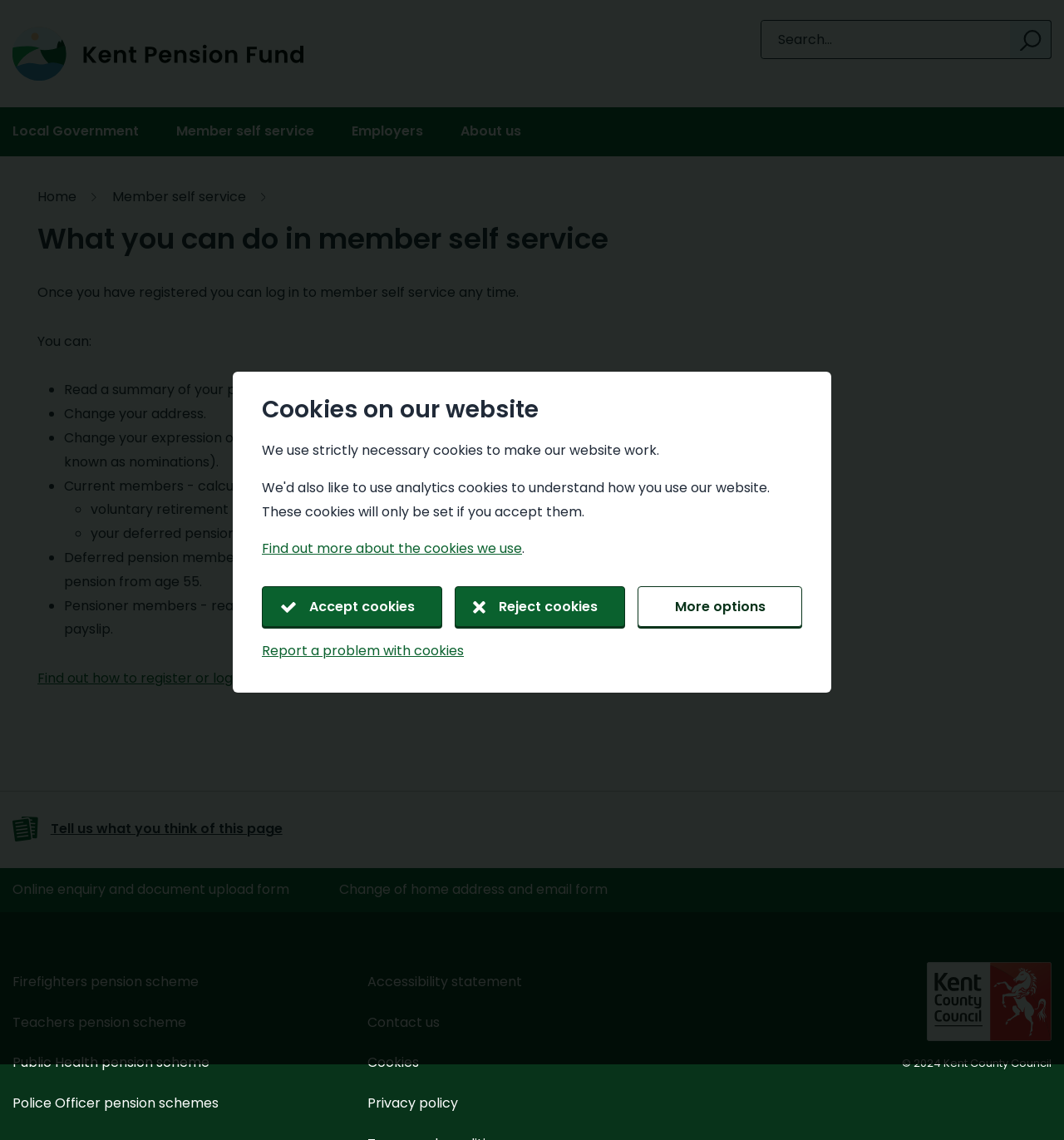Use a single word or phrase to answer the question:
What is the text above the 'Find out more about the cookies we use' link?

We use strictly necessary cookies to make our website work.